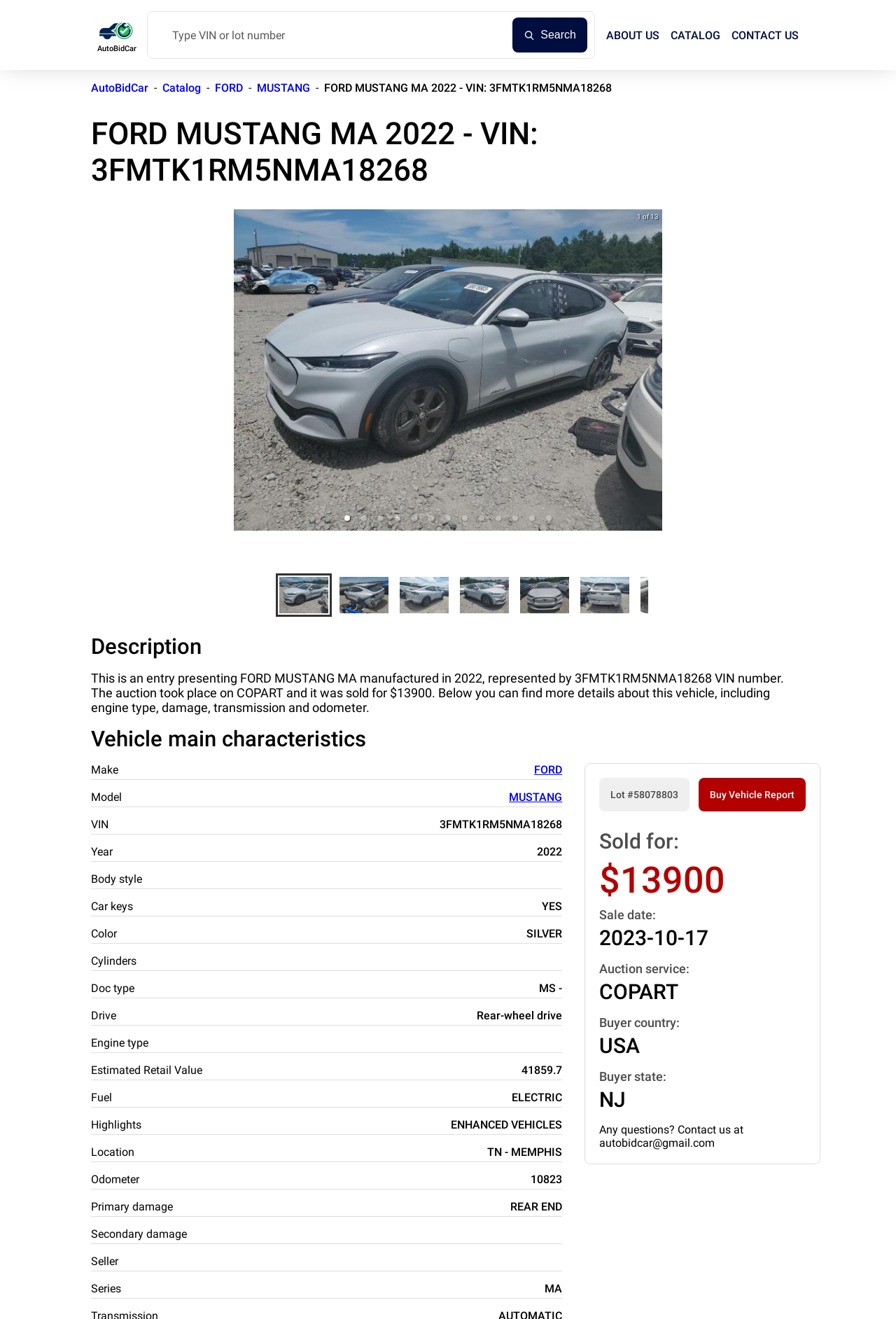Identify the bounding box coordinates for the UI element mentioned here: "aria-label="slide item 5"". Provide the coordinates as four float values between 0 and 1, i.e., [left, top, right, bottom].

[0.577, 0.435, 0.639, 0.468]